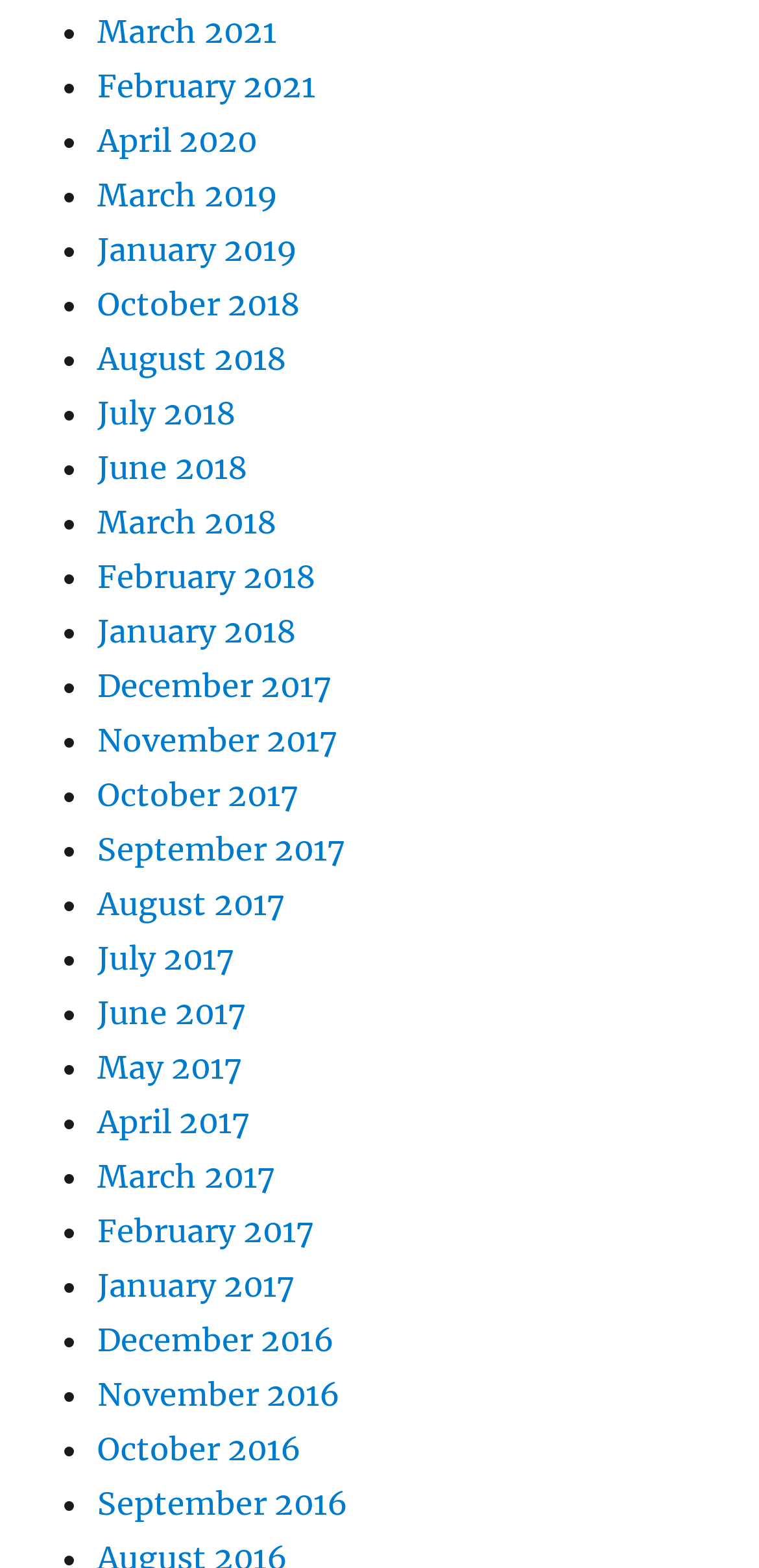Determine the bounding box coordinates of the clickable element to achieve the following action: 'View September 2017'. Provide the coordinates as four float values between 0 and 1, formatted as [left, top, right, bottom].

[0.128, 0.529, 0.454, 0.554]